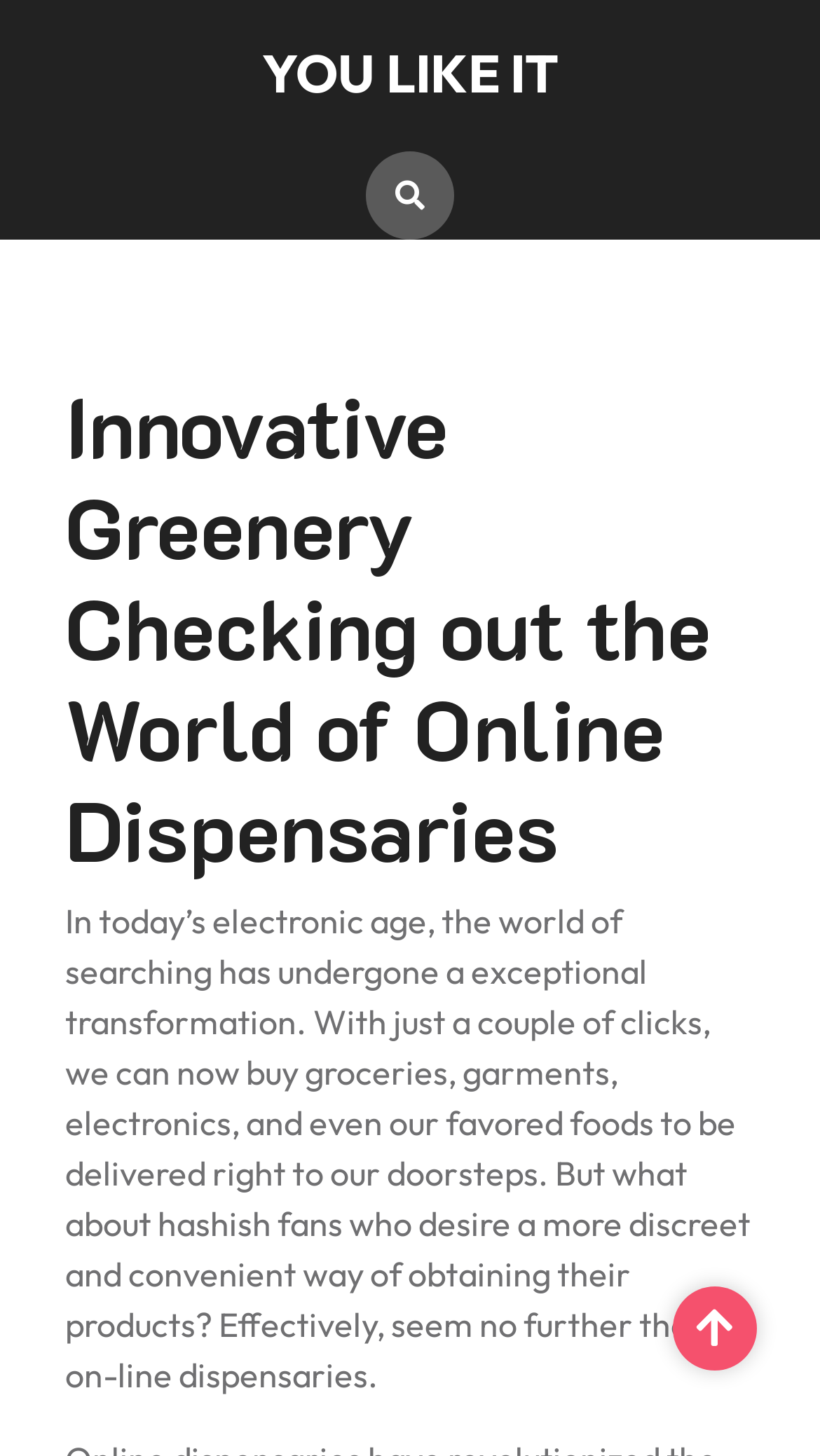Find the bounding box of the web element that fits this description: "YOU LIKE IT".

[0.319, 0.027, 0.681, 0.074]